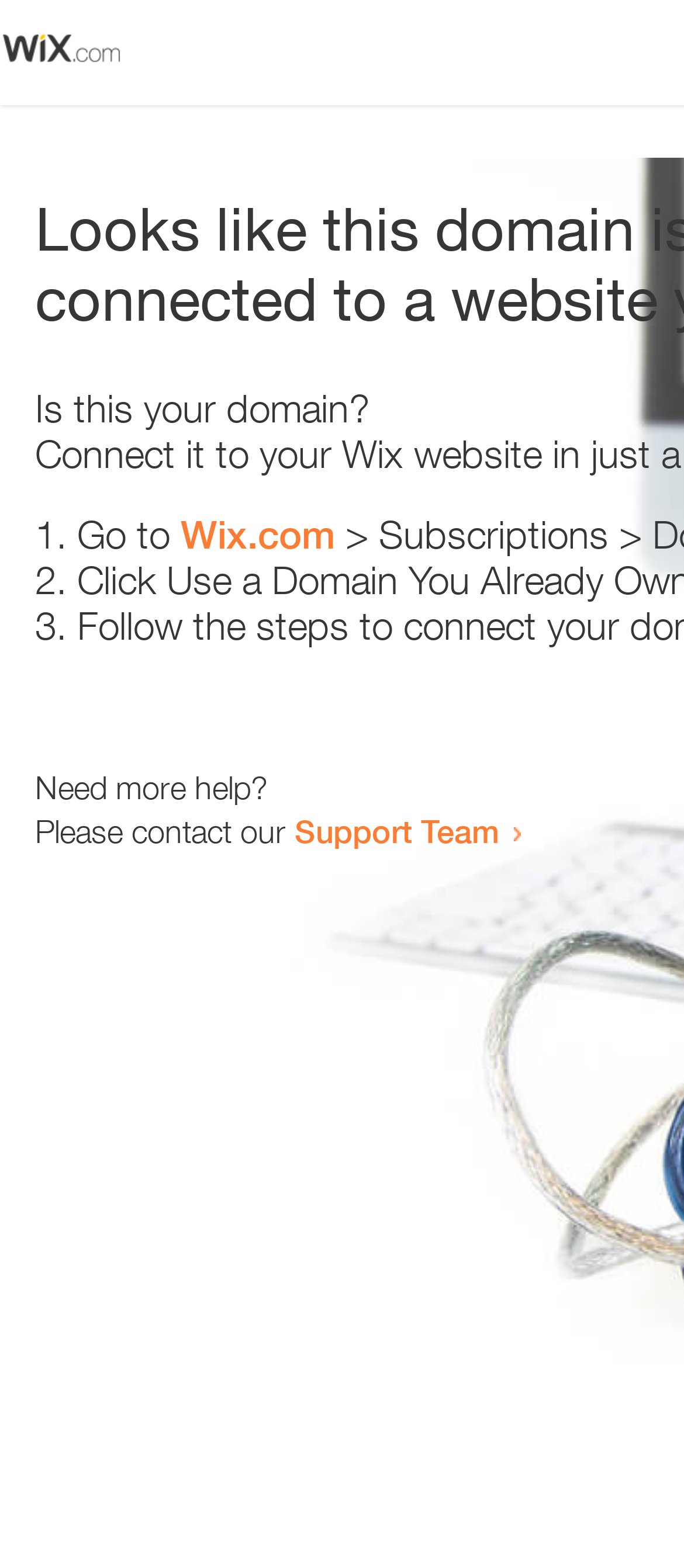How many steps are provided to resolve the issue?
Provide a one-word or short-phrase answer based on the image.

3